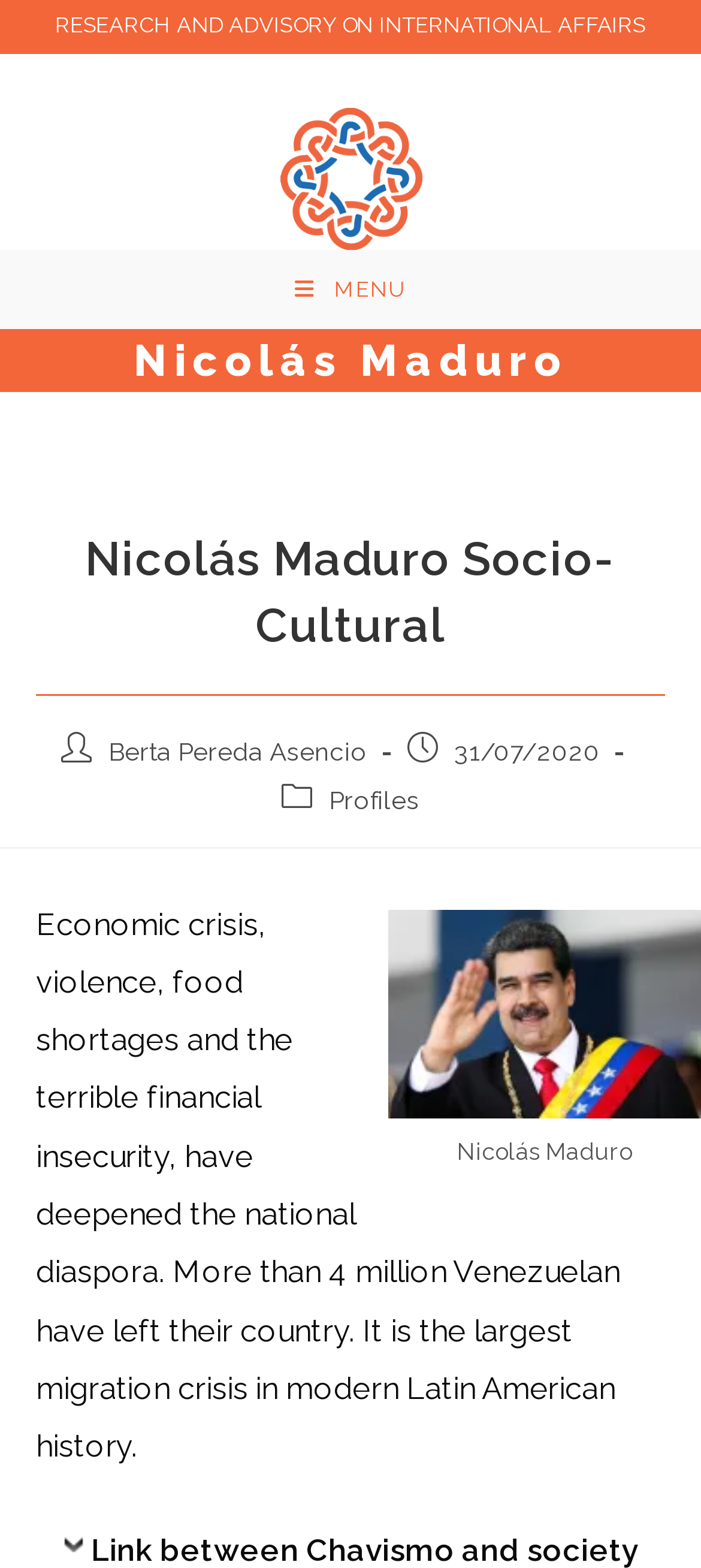Based on the image, provide a detailed and complete answer to the question: 
What is the crisis mentioned in the article?

The answer can be found in the static text 'Economic crisis, violence, food shortages and the terrible financial insecurity, have deepened the national diaspora. More than 4 million Venezuelan have left their country. It is the largest migration crisis in modern Latin American history.' This indicates that the crisis mentioned in the article is a migration crisis.